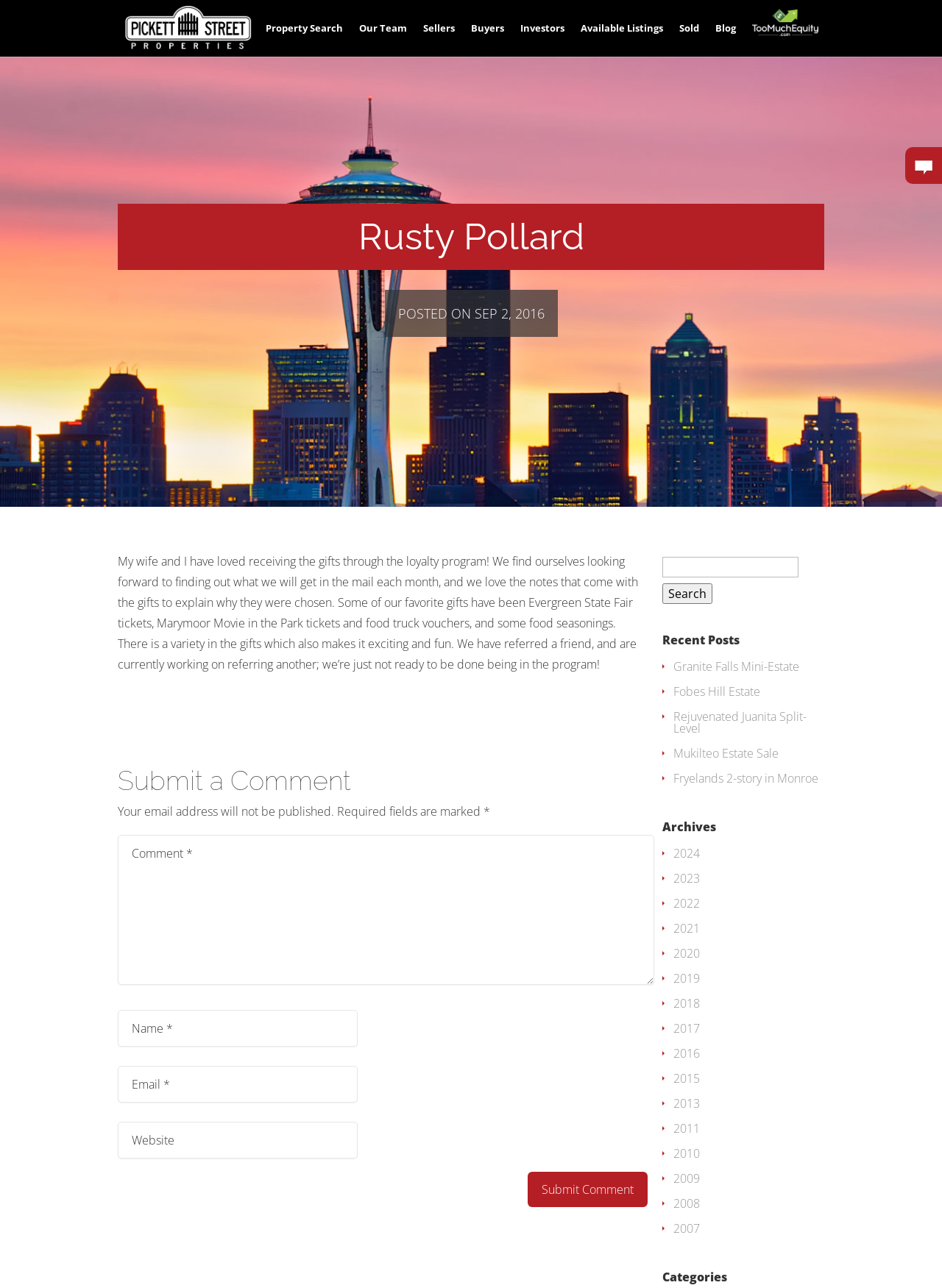Pinpoint the bounding box coordinates of the area that should be clicked to complete the following instruction: "Click the 'Submit Comment' button". The coordinates must be given as four float numbers between 0 and 1, i.e., [left, top, right, bottom].

[0.56, 0.932, 0.688, 0.959]